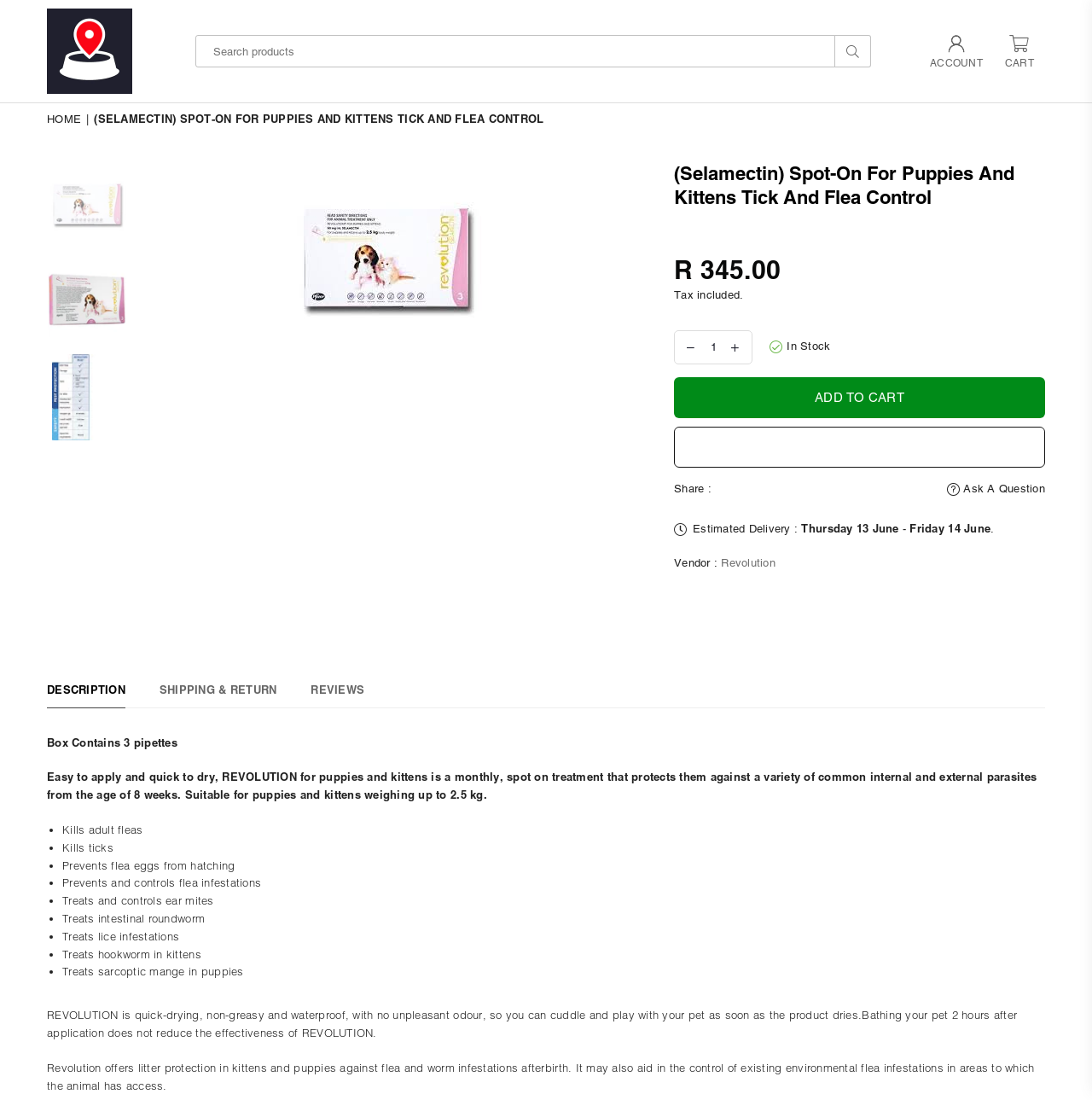How many pipettes are in the box? Refer to the image and provide a one-word or short phrase answer.

3